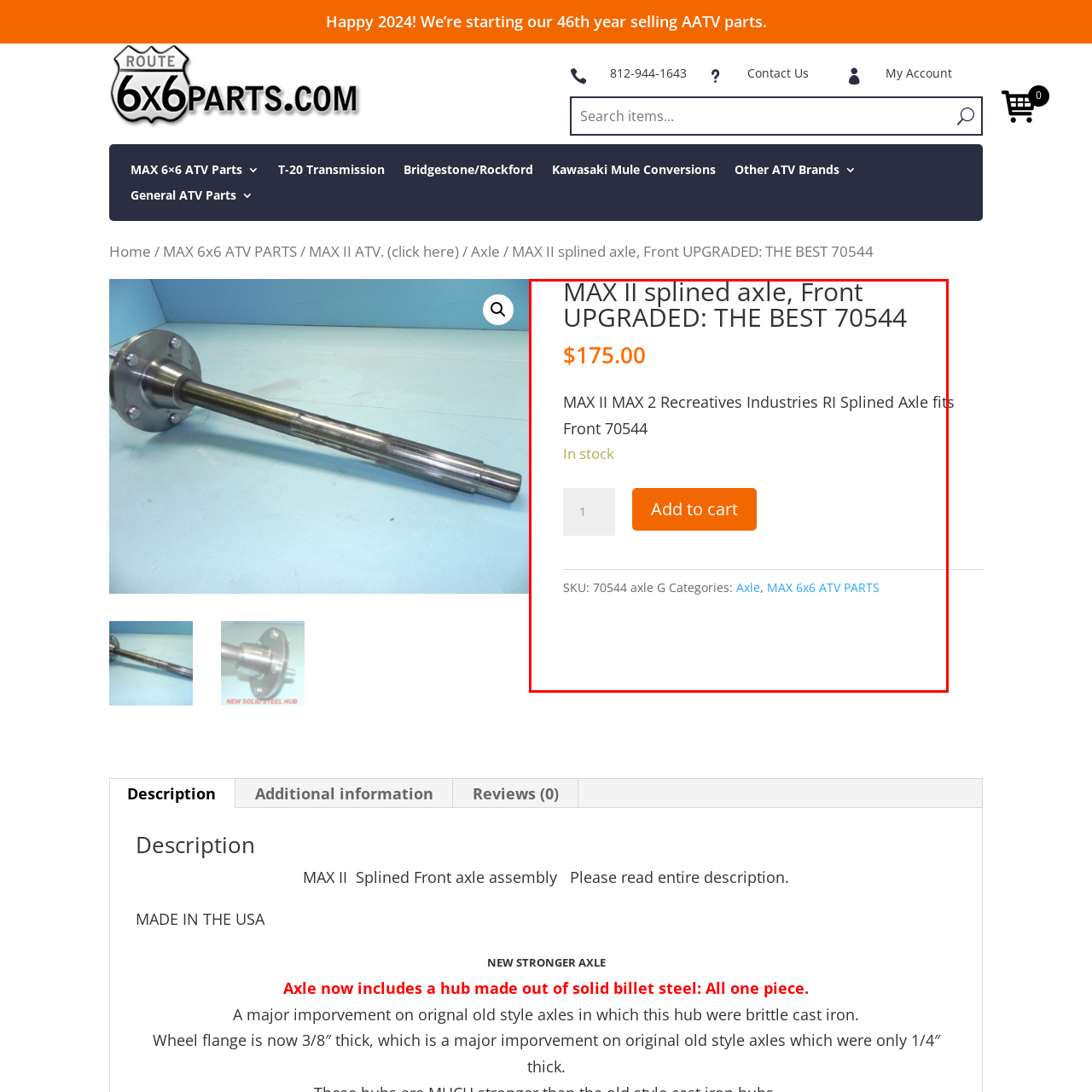What is the category of the product?  
Study the image enclosed by the red boundary and furnish a detailed answer based on the visual details observed in the image.

The product is categorized under 'MAX 6x6 ATV PARTS' and 'Axle', providing further context about the product's specifications and its place within the inventory.